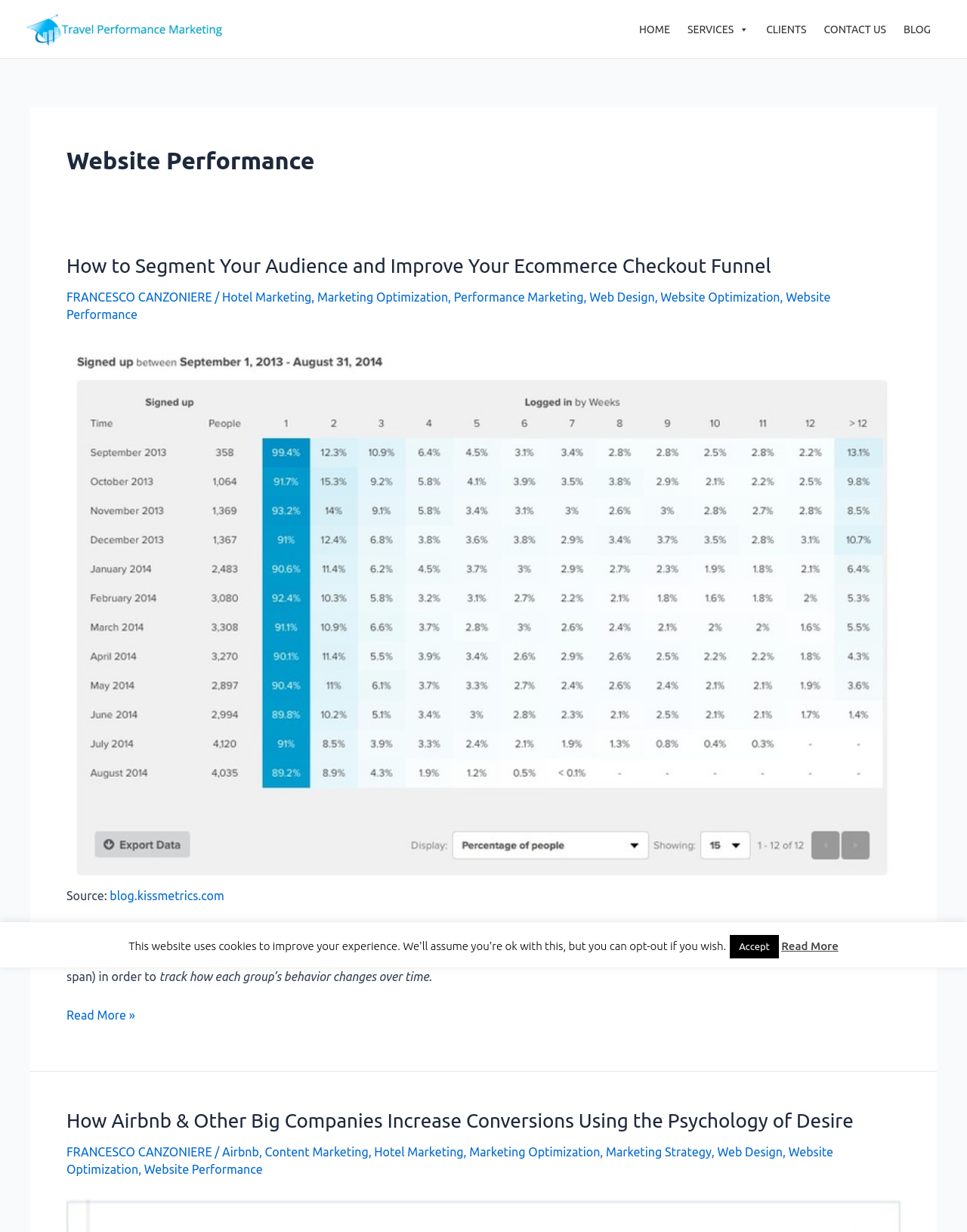Offer a detailed account of what is visible on the webpage.

This webpage is about Website Performance Archivos, a travel performance marketing agency in Spain. At the top, there is a logo image and a link to the agency's homepage. Below that, there is a navigation menu with links to different sections of the website, including HOME, SERVICES, CLIENTS, CONTACT US, and BLOG.

The main content of the page is divided into two sections. The first section has a heading "Website Performance" and features an article about how to segment an audience and improve an ecommerce checkout funnel. The article includes a link to read more, and below that, there is a list of tags or categories related to the article, including FRANCESCO CANZONIERE, Hotel Marketing, Marketing Optimization, Performance Marketing, Web Design, and Website Optimization.

The second section has a heading "How Airbnb & Other Big Companies Increase Conversions Using the Psychology of Desire" and features another article about how big companies like Airbnb increase conversions using psychology. This article also includes a link to read more, and below that, there is a list of tags or categories related to the article, including FRANCESCO CANZONIERE, Airbnb, Content Marketing, Hotel Marketing, Marketing Optimization, Marketing Strategy, Web Design, and Website Optimization.

At the bottom of the page, there is a button to accept something, possibly cookies or terms of use, and a link to read more.